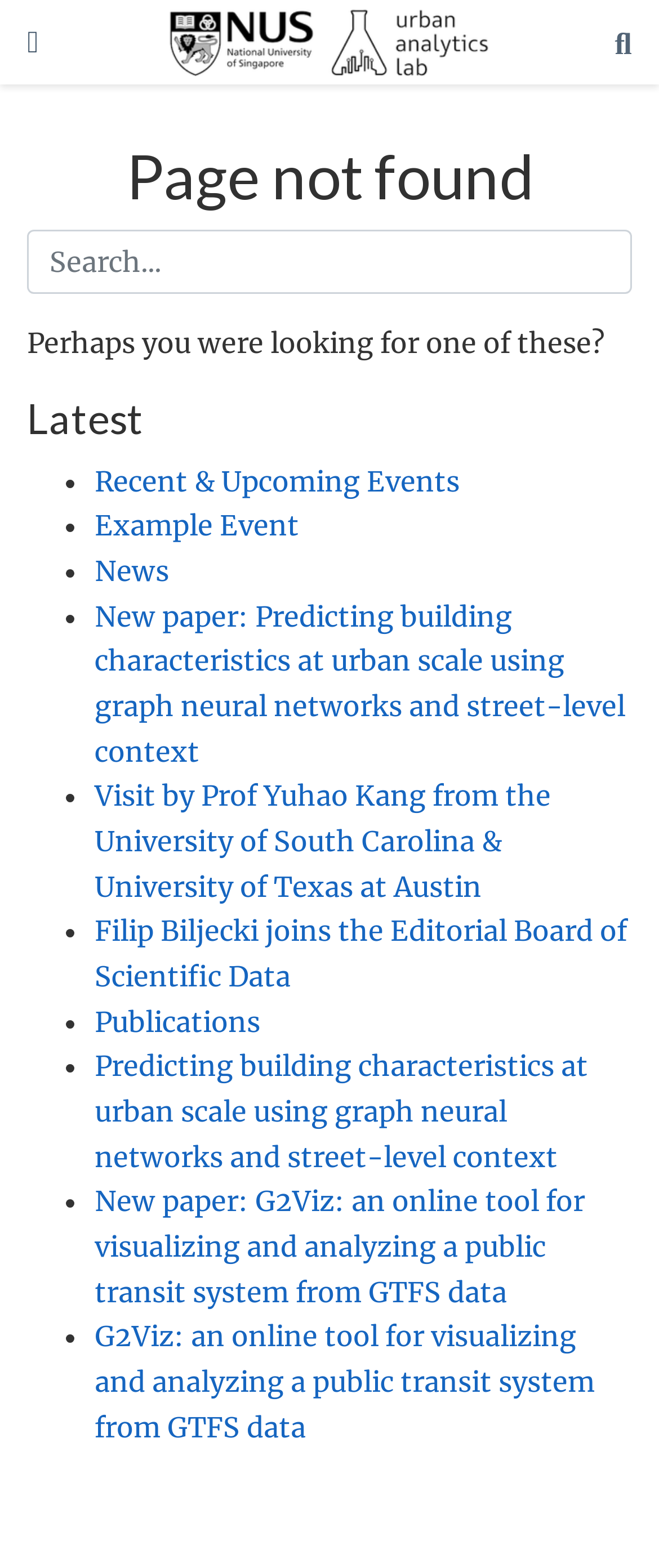Locate the bounding box coordinates of the clickable area needed to fulfill the instruction: "Go to Nookie Wedge homepage".

None